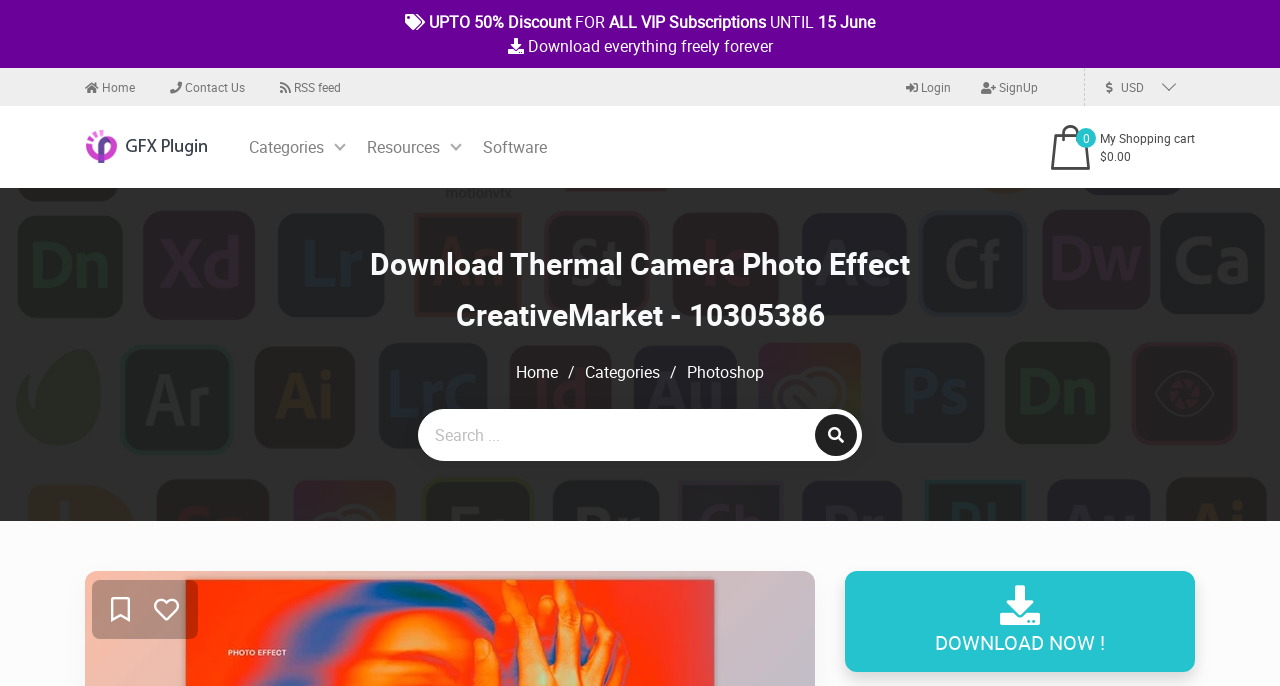Please identify the bounding box coordinates of the area that needs to be clicked to follow this instruction: "Search for something".

[0.327, 0.596, 0.673, 0.673]